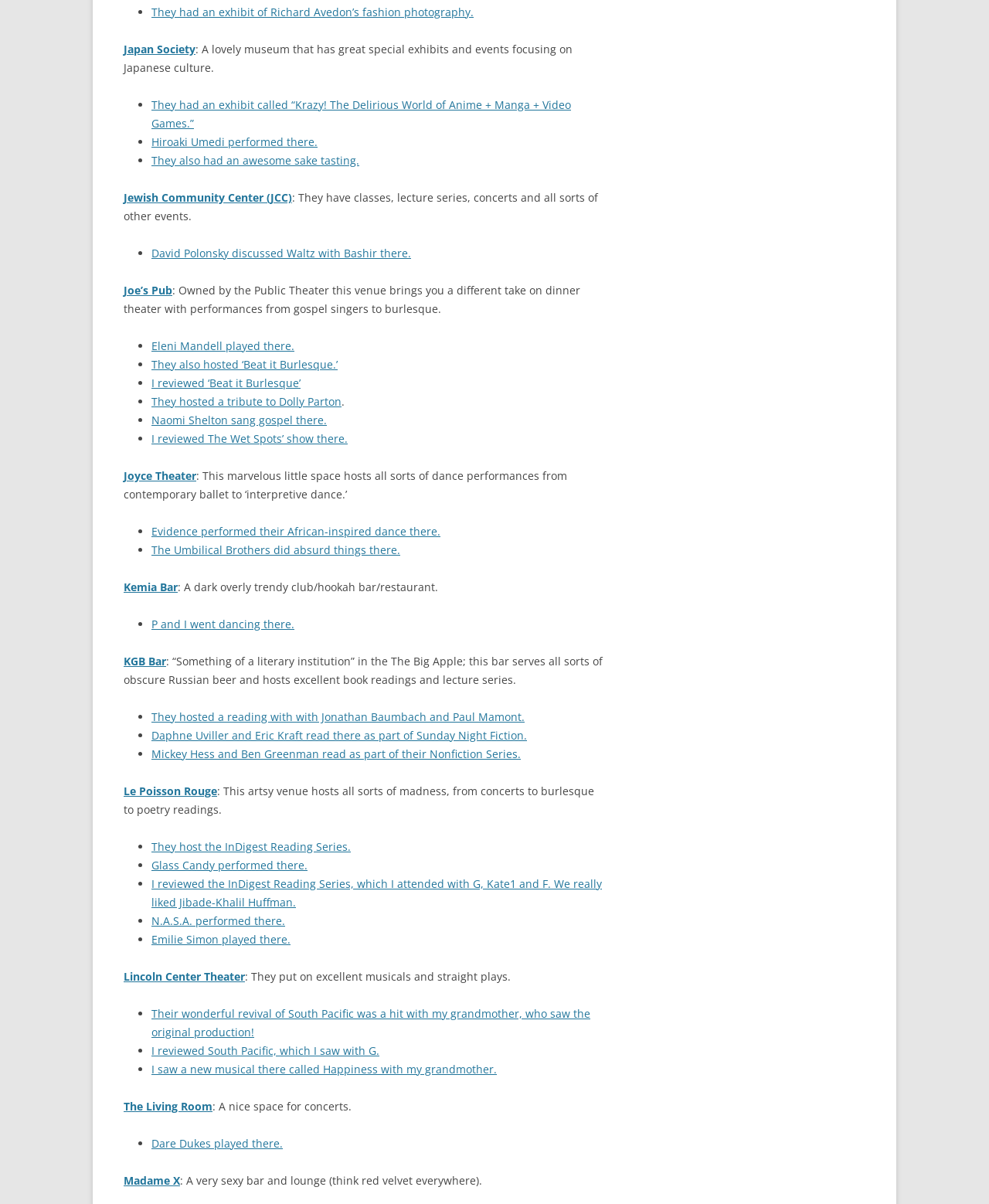What type of events does Le Poisson Rouge host?
Based on the image, give a one-word or short phrase answer.

Concerts to burlesque